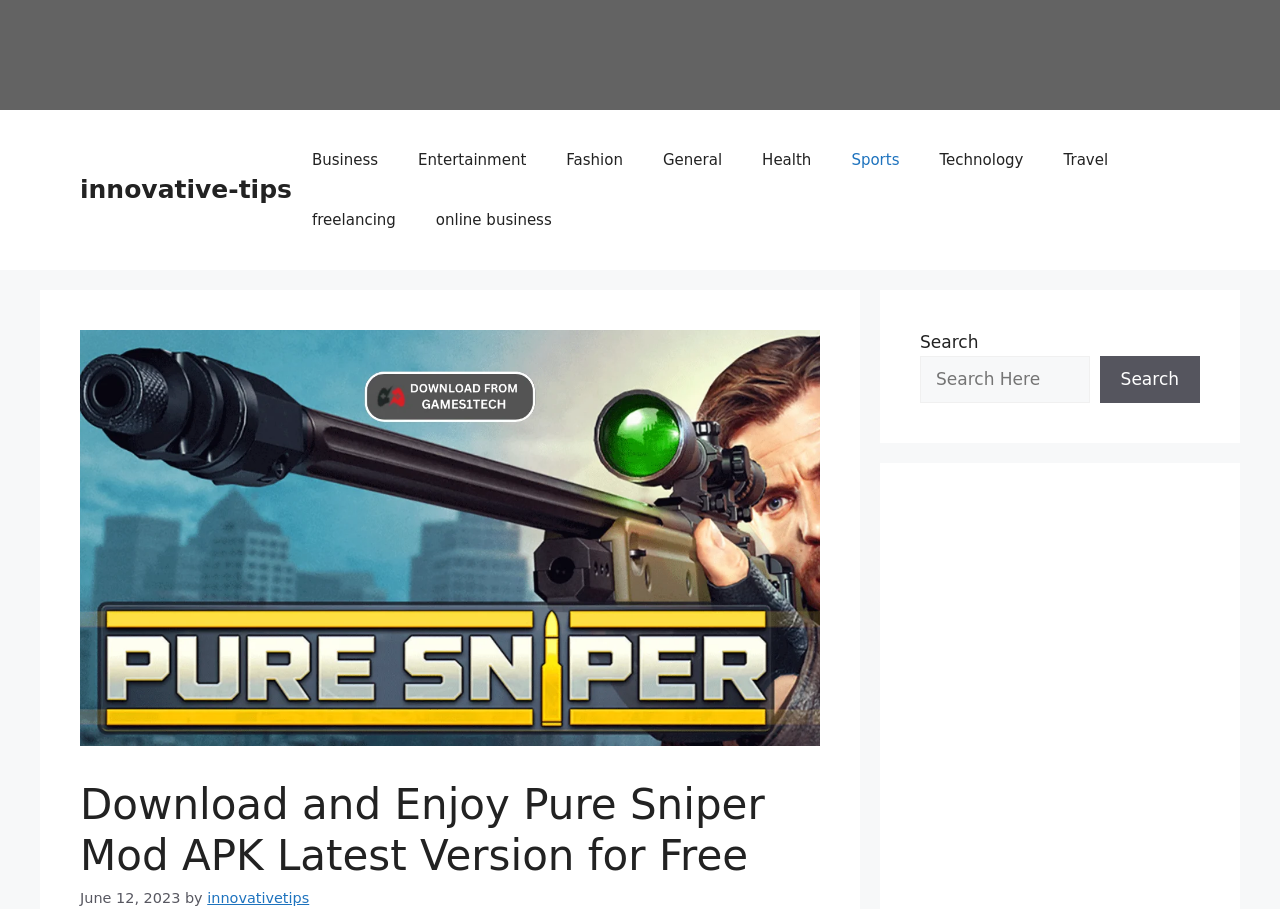Give the bounding box coordinates for this UI element: "Health". The coordinates should be four float numbers between 0 and 1, arranged as [left, top, right, bottom].

[0.58, 0.143, 0.65, 0.209]